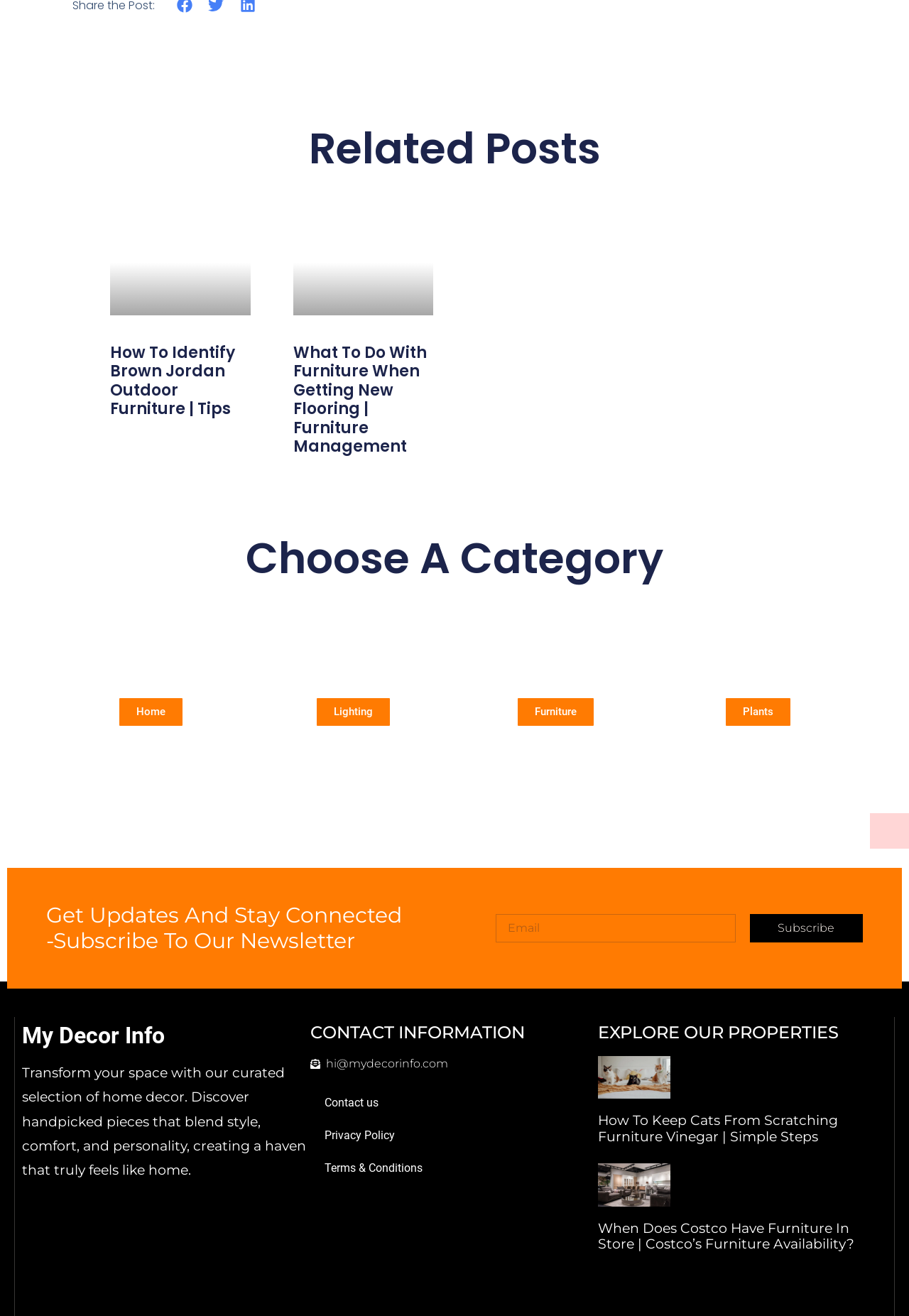Find the bounding box coordinates of the clickable area required to complete the following action: "Contact us".

[0.341, 0.826, 0.658, 0.851]